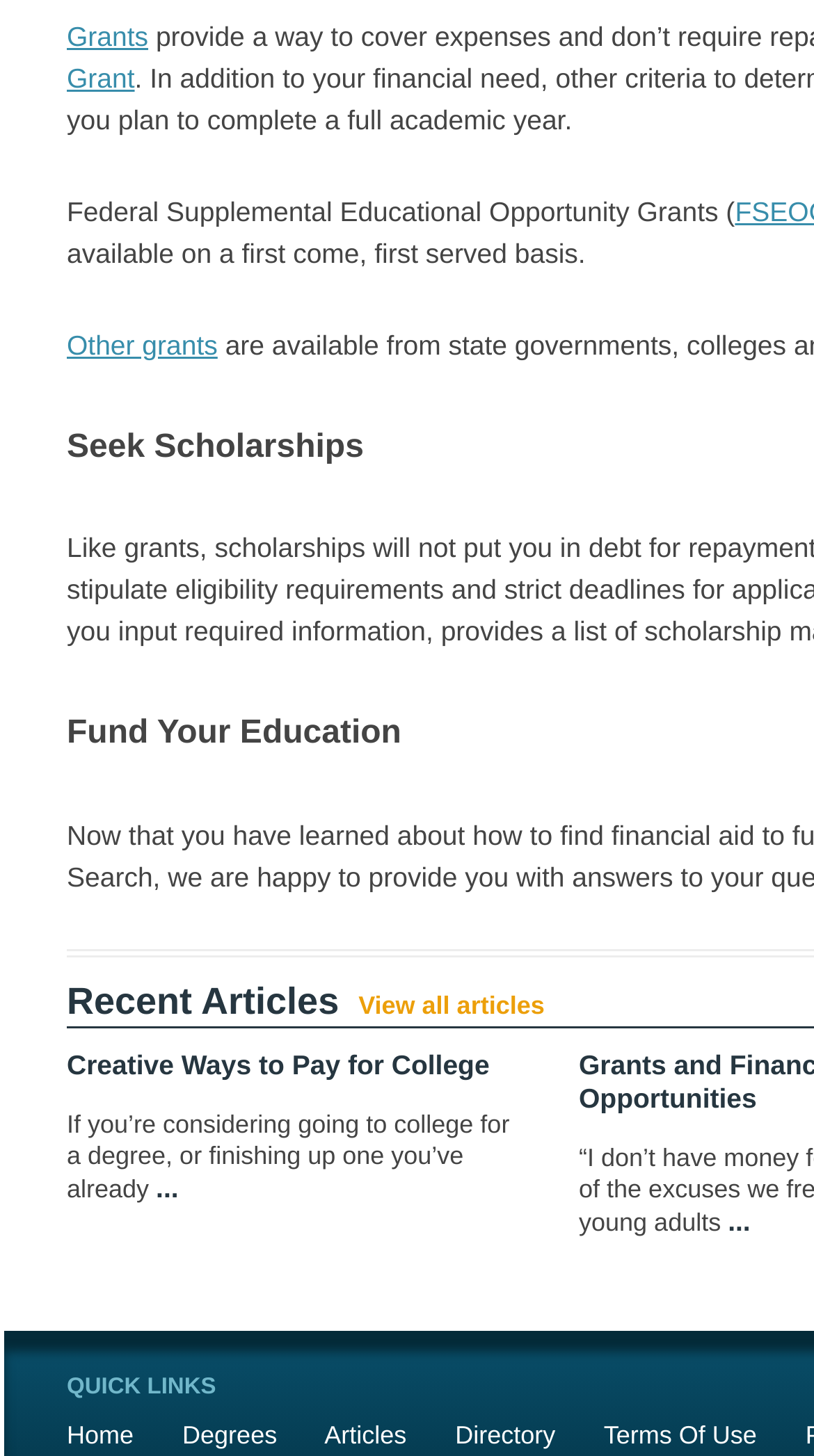How many recent articles are shown on the webpage?
Using the image, give a concise answer in the form of a single word or short phrase.

1